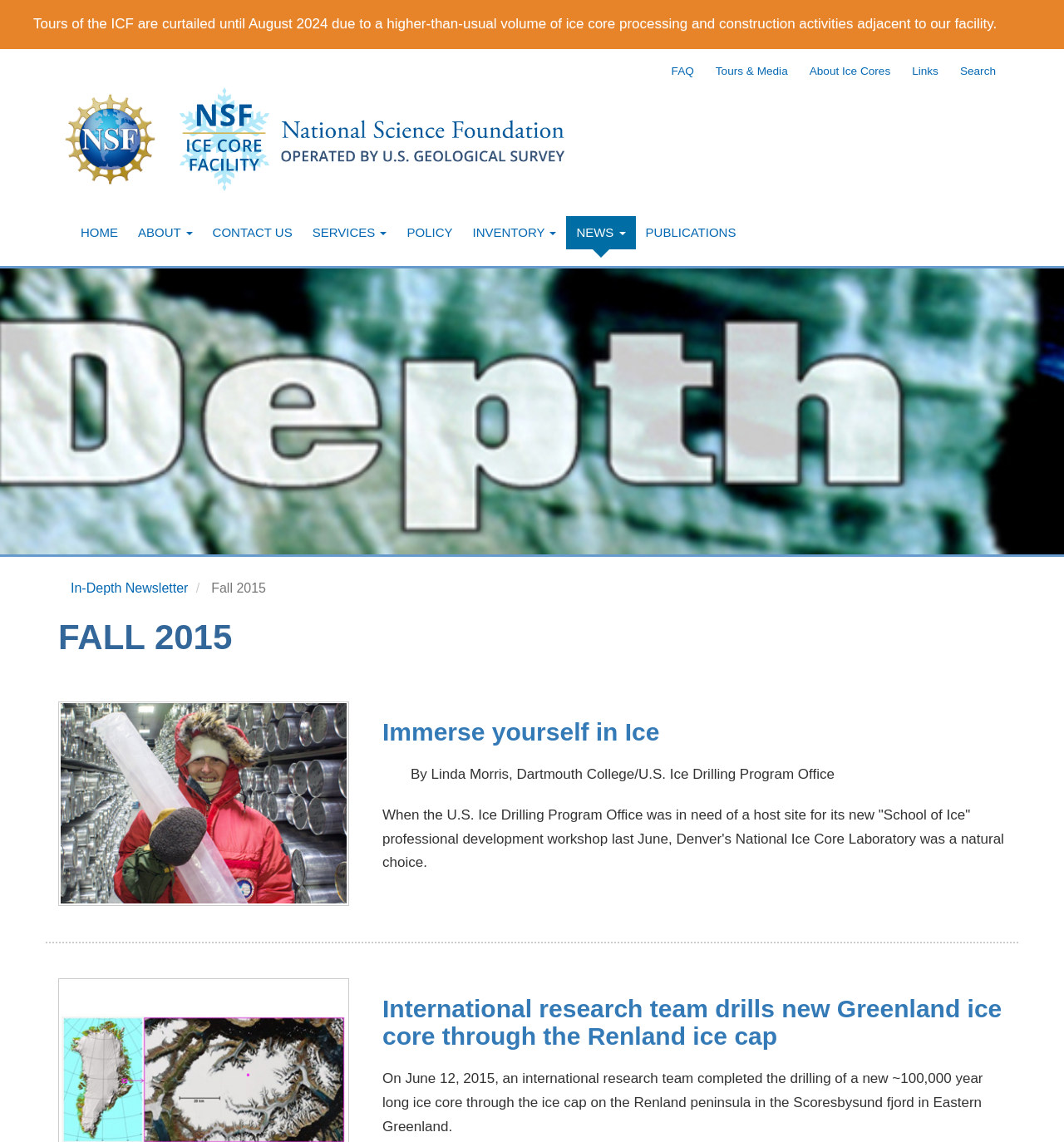Extract the bounding box coordinates of the UI element described by: "Tours & Media". The coordinates should include four float numbers ranging from 0 to 1, e.g., [left, top, right, bottom].

[0.663, 0.049, 0.75, 0.076]